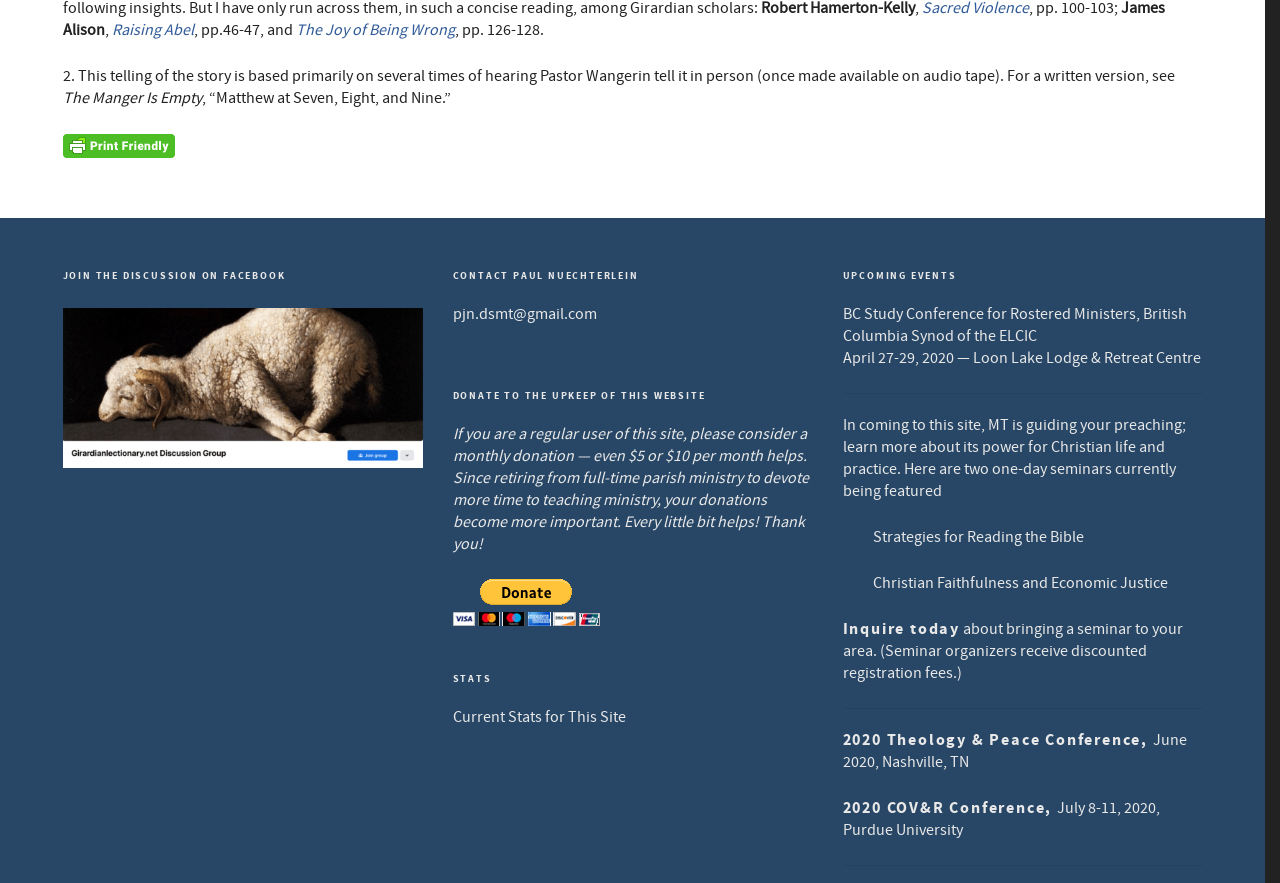Please locate the bounding box coordinates of the element that should be clicked to complete the given instruction: "Click on 'Print Friendly, PDF & Email'".

[0.049, 0.154, 0.136, 0.174]